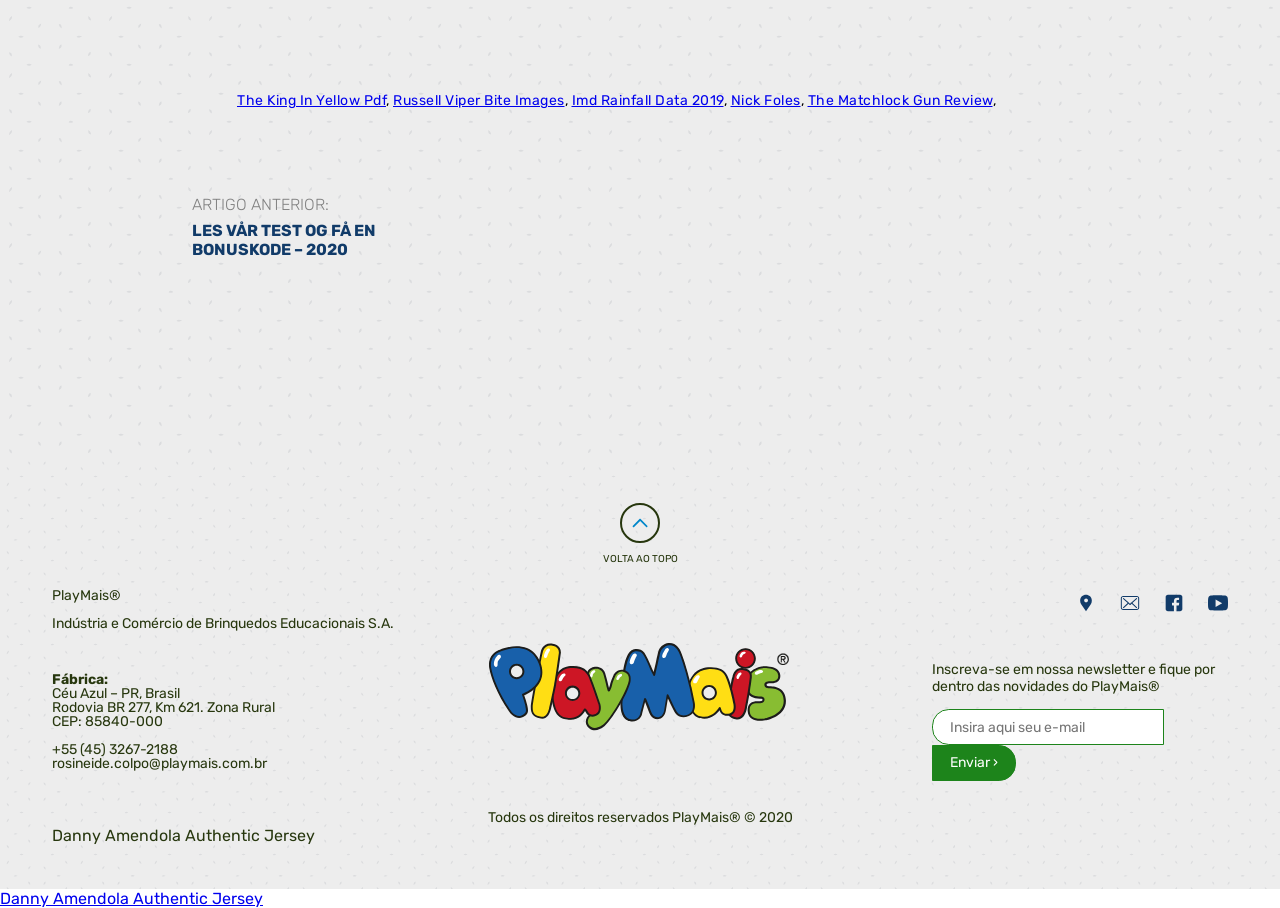Can you give a detailed response to the following question using the information from the image? What is the purpose of the textbox?

The textbox is part of a group element with a static text 'Inscreva-se em nossa newsletter e fique por dentro das novidades do PlayMais®', which suggests that the purpose of the textbox is to subscribe to the company's newsletter.